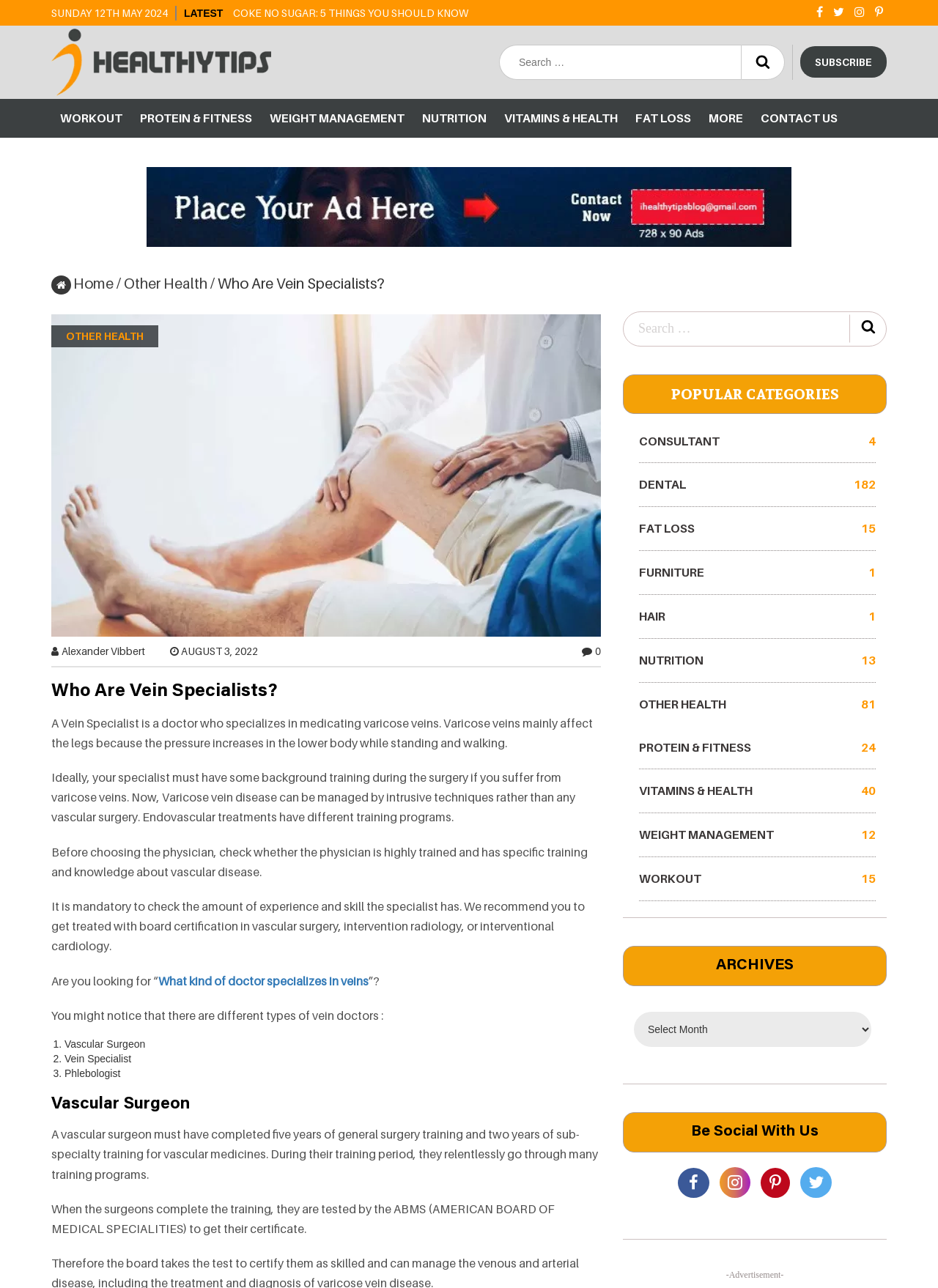Please identify the bounding box coordinates of the element I should click to complete this instruction: 'Submit the form'. The coordinates should be given as four float numbers between 0 and 1, like this: [left, top, right, bottom].

None